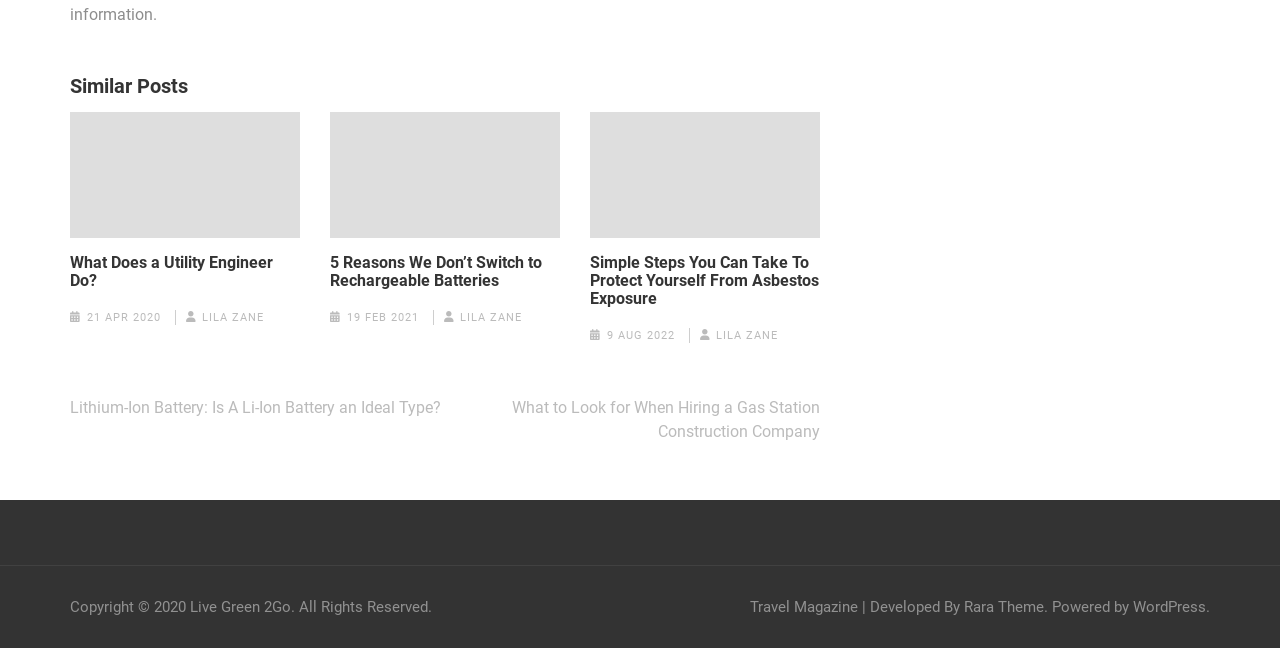Determine the bounding box coordinates for the UI element with the following description: "19 Feb 2021". The coordinates should be four float numbers between 0 and 1, represented as [left, top, right, bottom].

[0.271, 0.48, 0.327, 0.5]